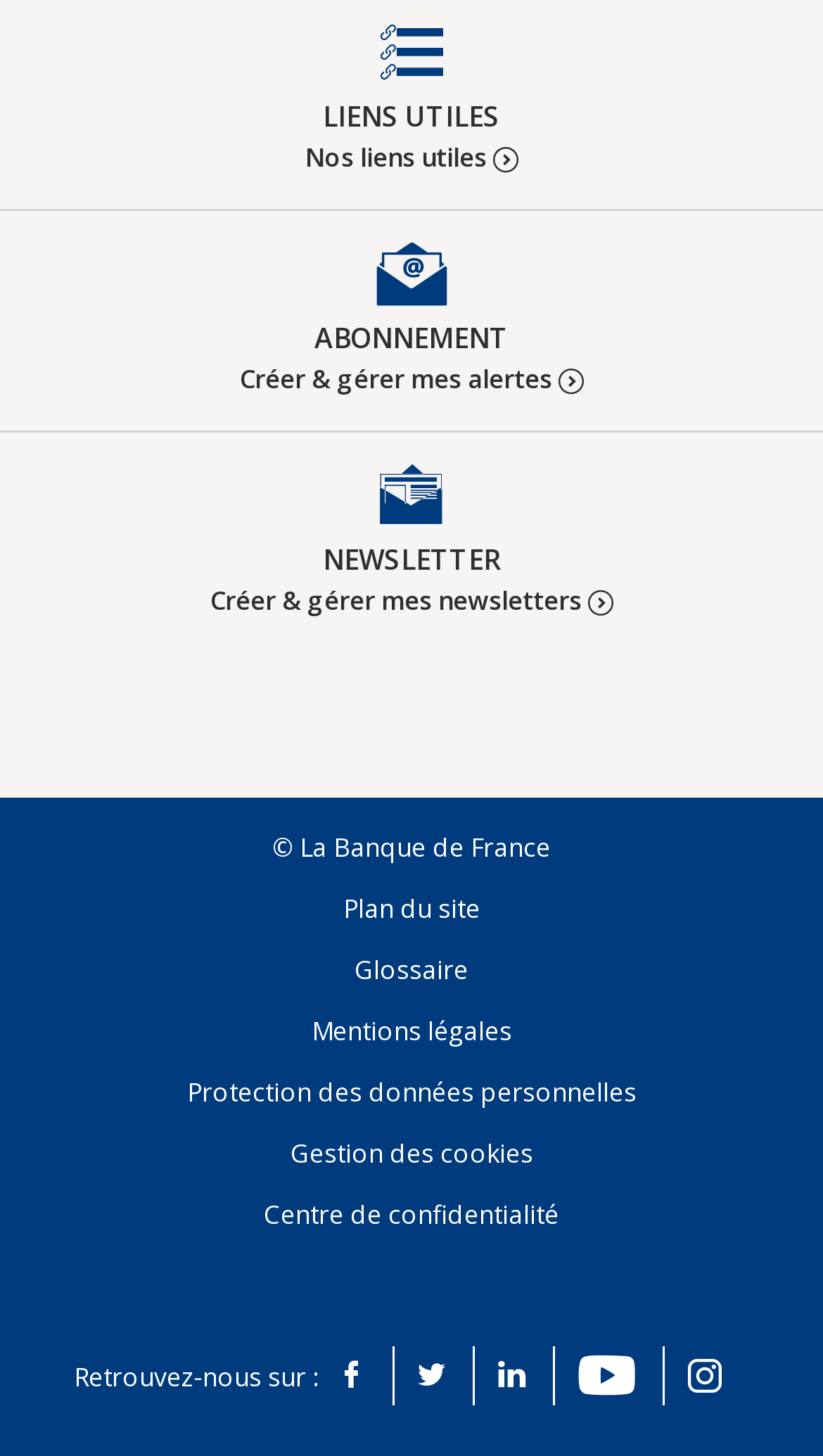Please provide a comprehensive response to the question based on the details in the image: How many useful links are provided?

I counted the number of useful links at the top of the webpage, which are LIENS UTILES, ABONNEMENT, NEWSLETTER, Plan du site, Glossaire, and Mentions légales.